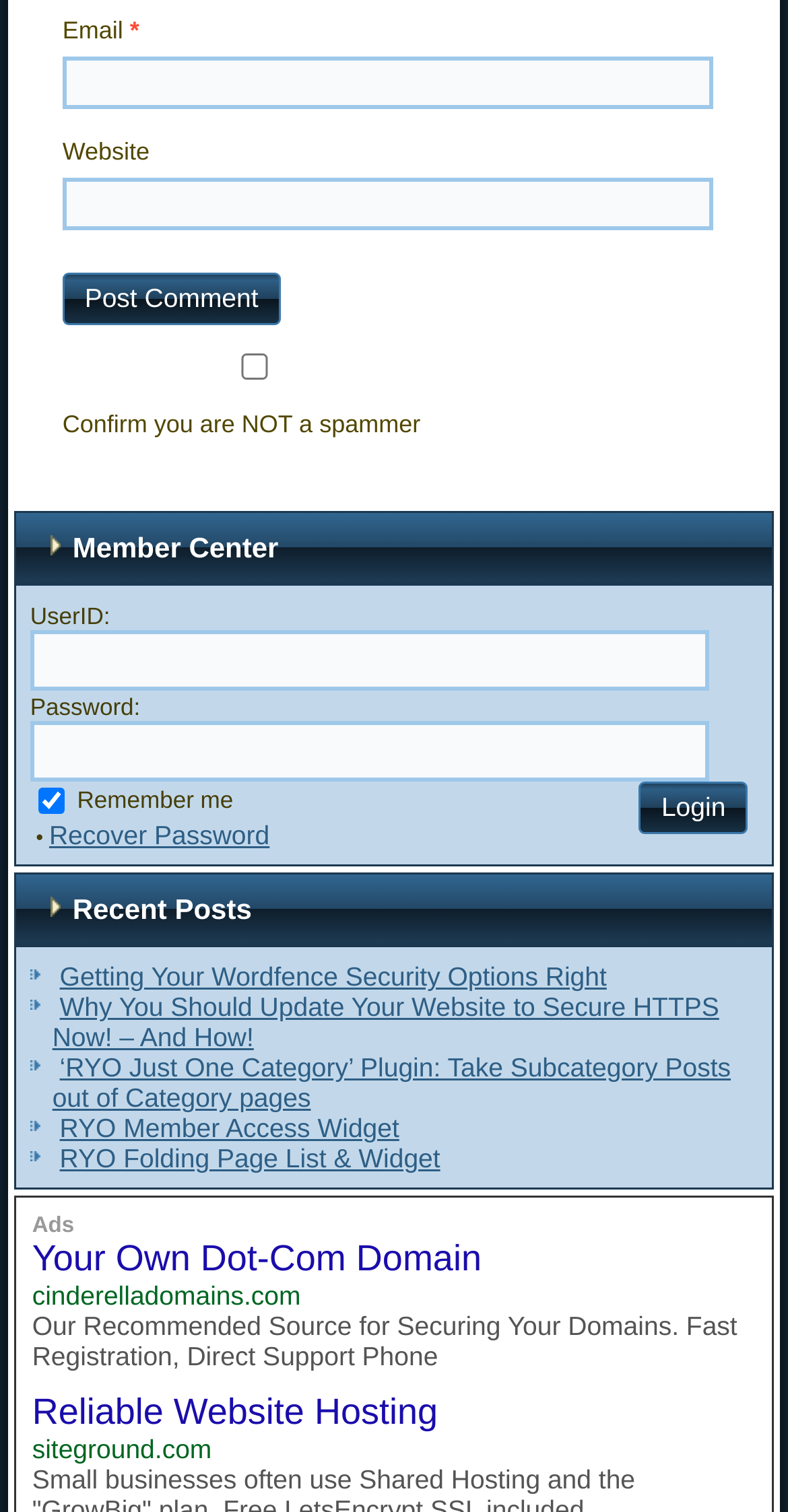Given the description "RYO Member Access Widget", provide the bounding box coordinates of the corresponding UI element.

[0.076, 0.736, 0.507, 0.756]